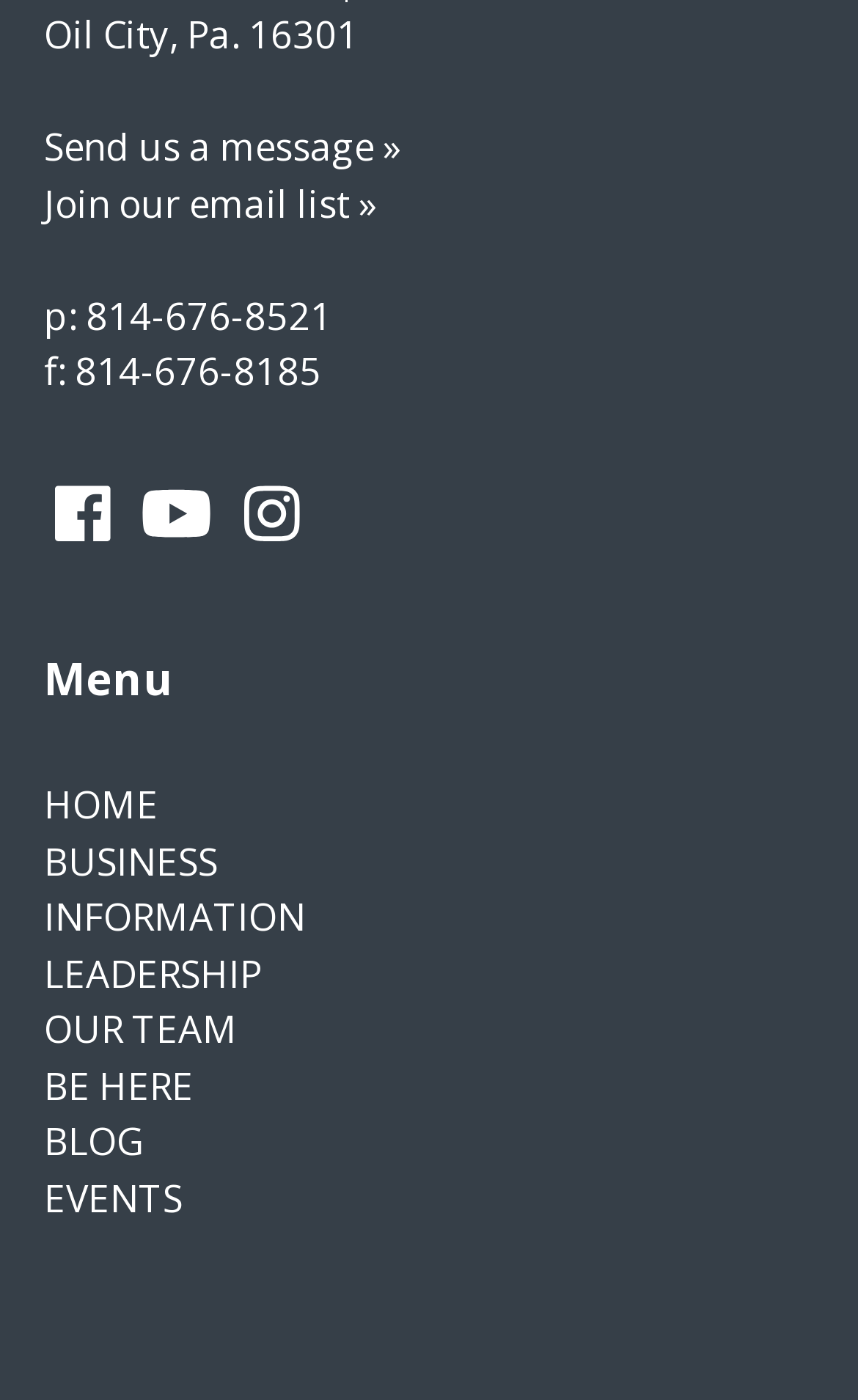What is the last menu item?
Answer with a single word or phrase, using the screenshot for reference.

EVENTS